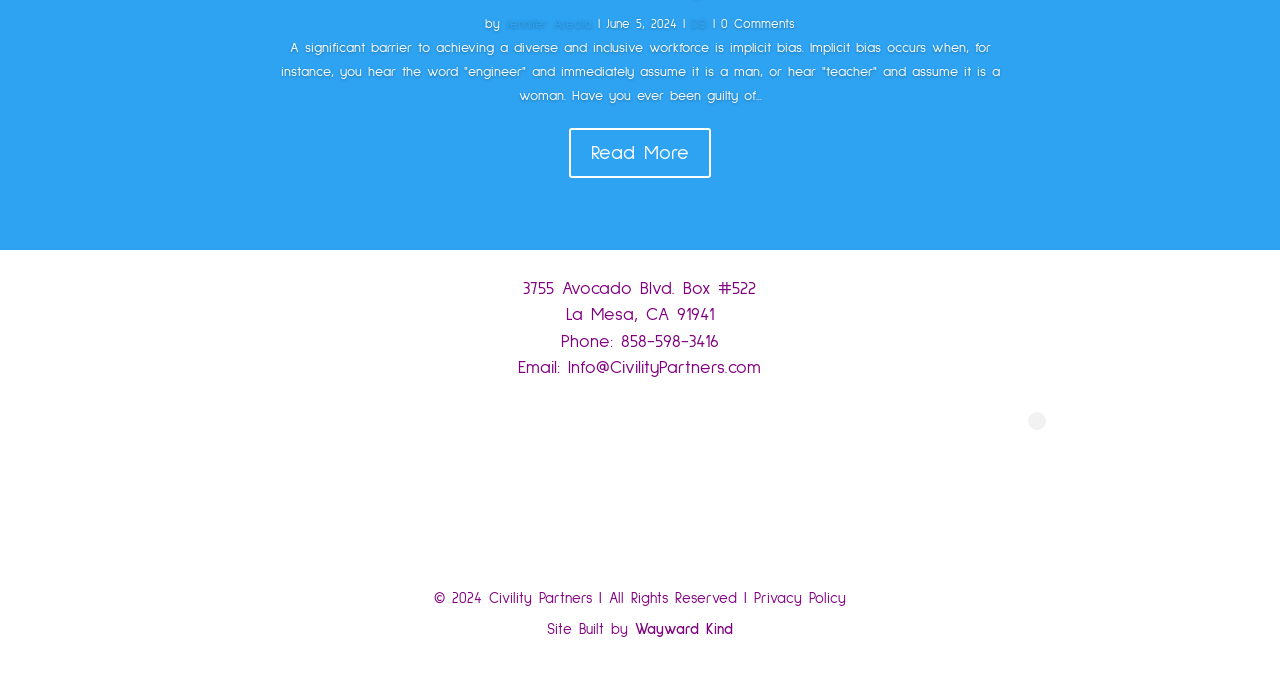Determine the bounding box for the HTML element described here: "La Mesa, CA 91941". The coordinates should be given as [left, top, right, bottom] with each number being a float between 0 and 1.

[0.442, 0.405, 0.591, 0.469]